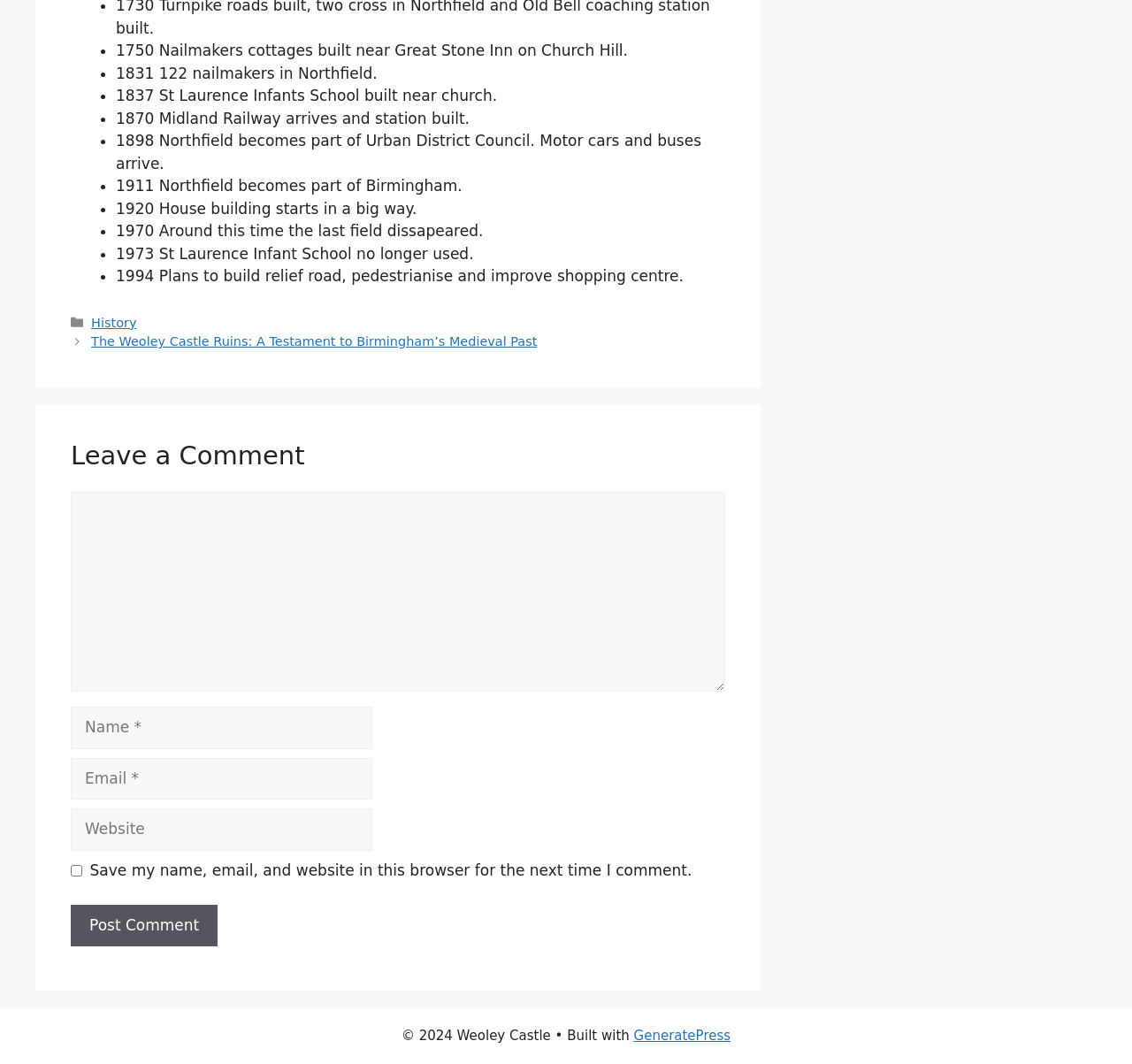Find the bounding box coordinates of the element's region that should be clicked in order to follow the given instruction: "Click the 'GeneratePress' link". The coordinates should consist of four float numbers between 0 and 1, i.e., [left, top, right, bottom].

[0.56, 0.966, 0.645, 0.981]